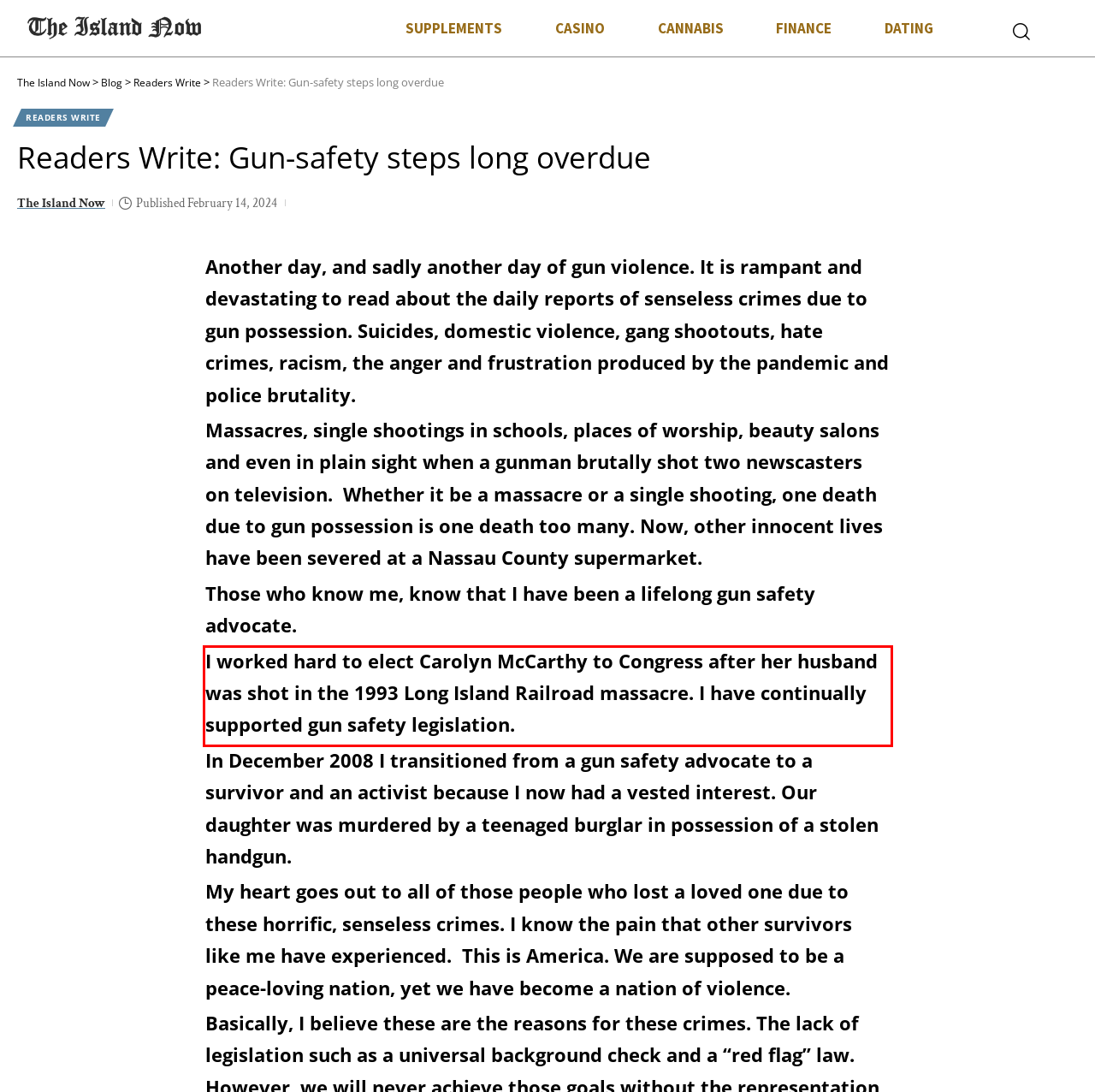The screenshot you have been given contains a UI element surrounded by a red rectangle. Use OCR to read and extract the text inside this red rectangle.

I worked hard to elect Carolyn McCarthy to Congress after her husband was shot in the 1993 Long Island Railroad massacre. I have continually supported gun safety legislation.